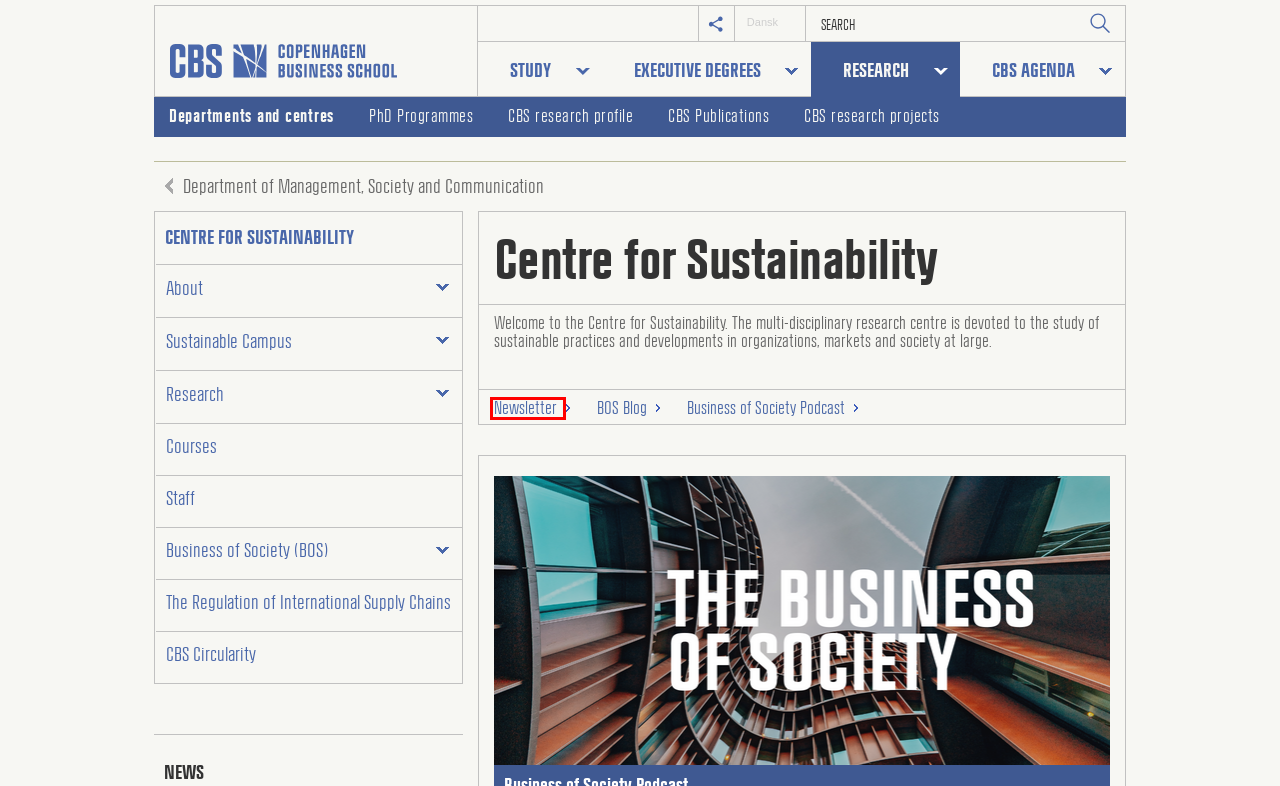You have a screenshot of a webpage with a red bounding box around an element. Choose the best matching webpage description that would appear after clicking the highlighted element. Here are the candidates:
A. Receive the Latest Insights From the CBS Sustainability Centre
B. Business of Society: An insights platform by the CBS Sustainability Centre
C. Sustainable Development Goals | CBS - Copenhagen Business School
D. PIM Network – Partnership in International Management
E. Podcast | CBS - Copenhagen Business School
F. About CBS | CBS - Copenhagen Business School
G. News from CBS Alumni | CBS - Copenhagen Business School
H. Big Questions Little Time Podcast | CBS - Copenhagen Business School

A